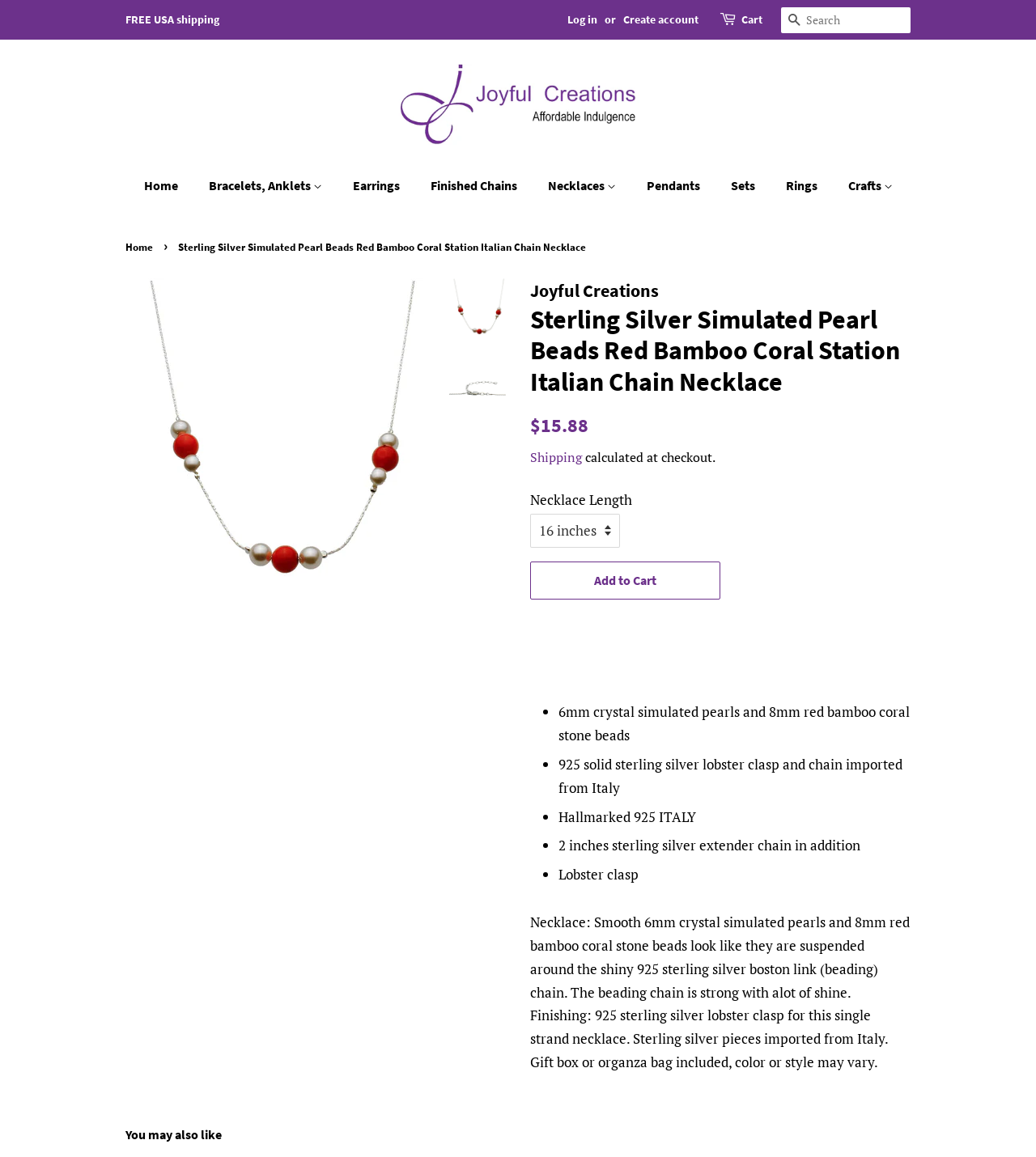Can you find the bounding box coordinates for the element to click on to achieve the instruction: "Add this necklace to your cart"?

[0.512, 0.485, 0.695, 0.518]